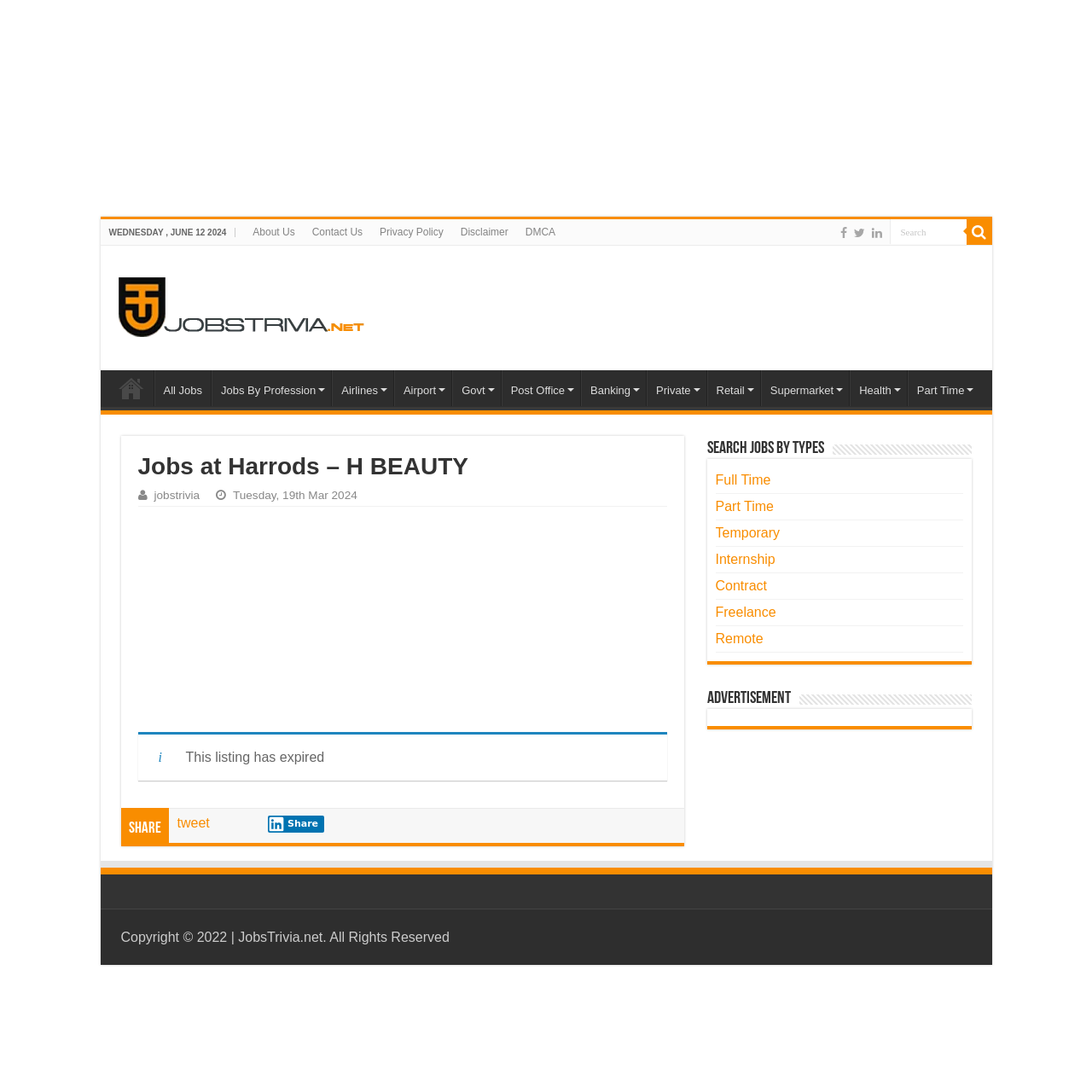Kindly provide the bounding box coordinates of the section you need to click on to fulfill the given instruction: "Search for full-time jobs".

[0.655, 0.433, 0.706, 0.446]